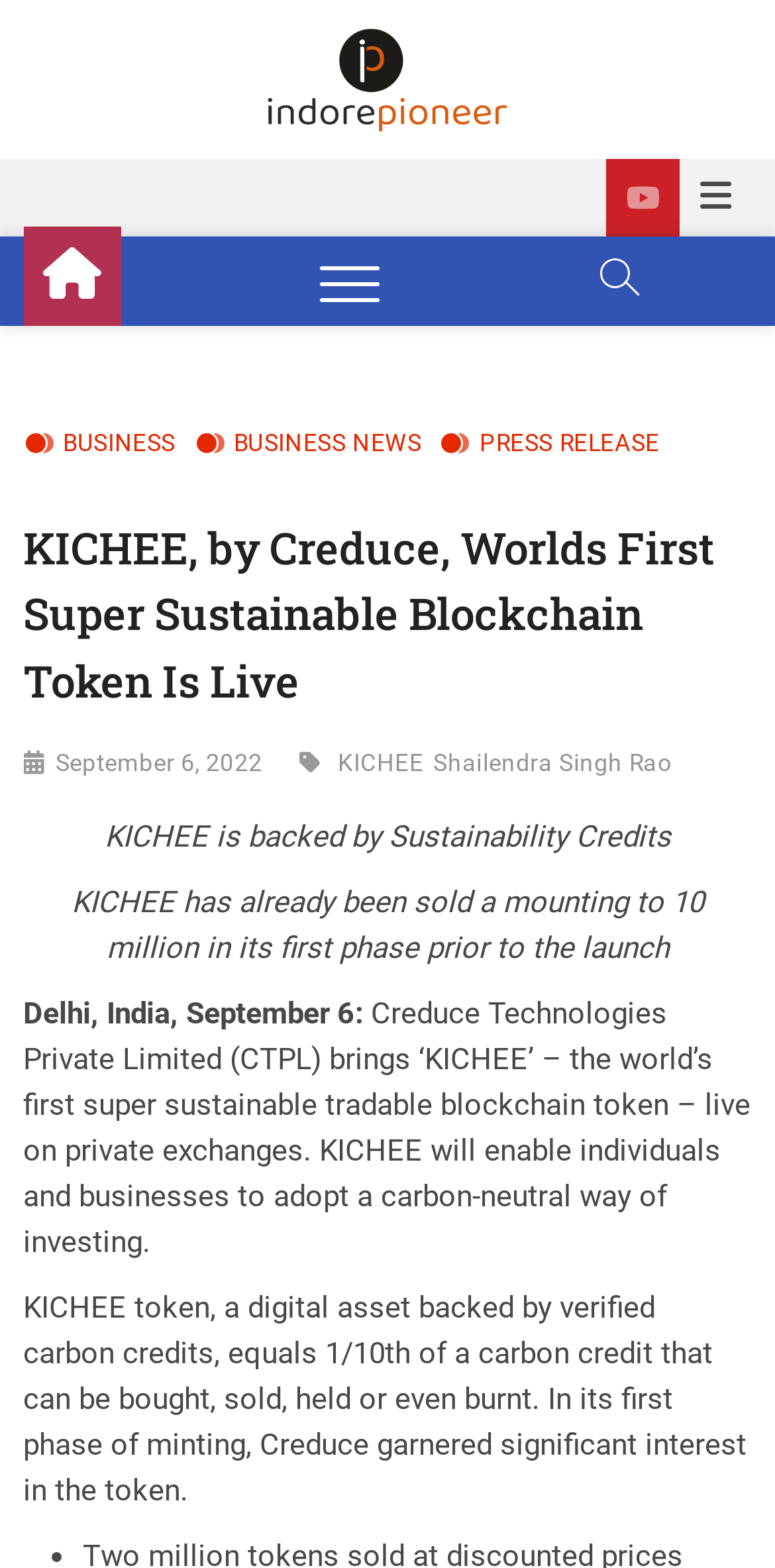Locate the bounding box coordinates of the clickable region to complete the following instruction: "Read KICHEE news."

[0.03, 0.328, 0.97, 0.456]